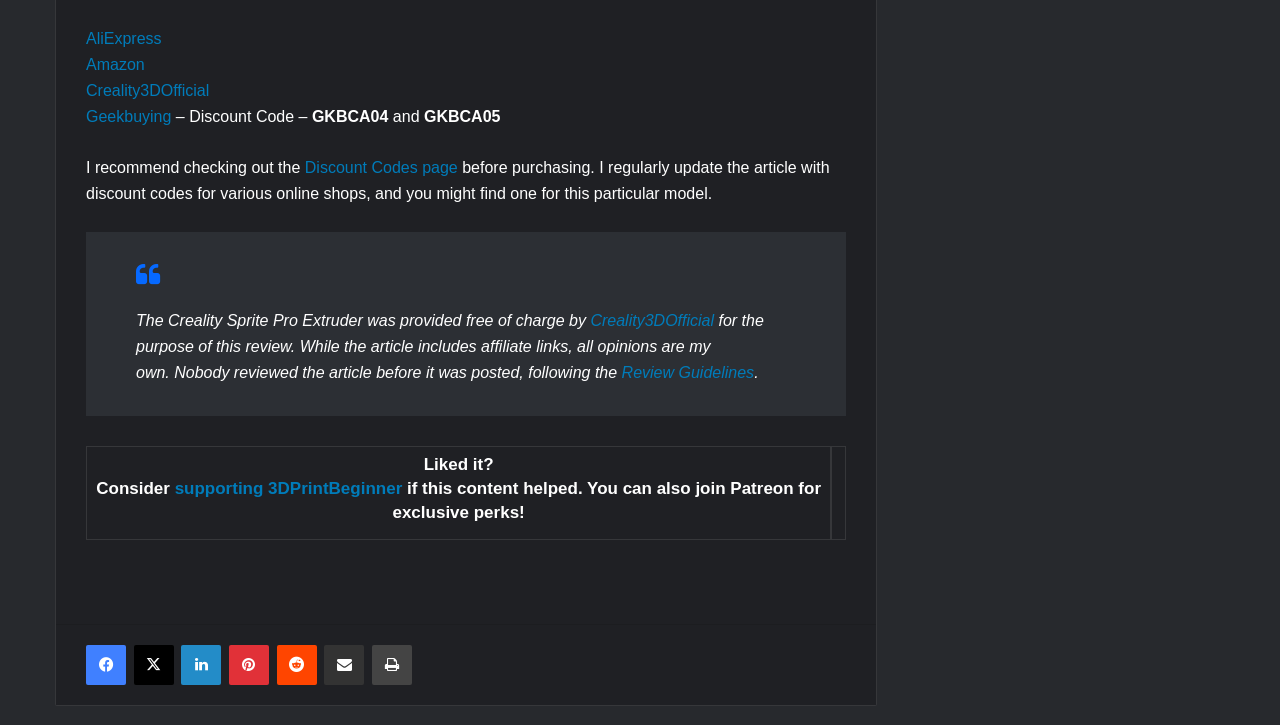Locate the bounding box of the UI element defined by this description: "Share via Email". The coordinates should be given as four float numbers between 0 and 1, formatted as [left, top, right, bottom].

[0.253, 0.89, 0.284, 0.945]